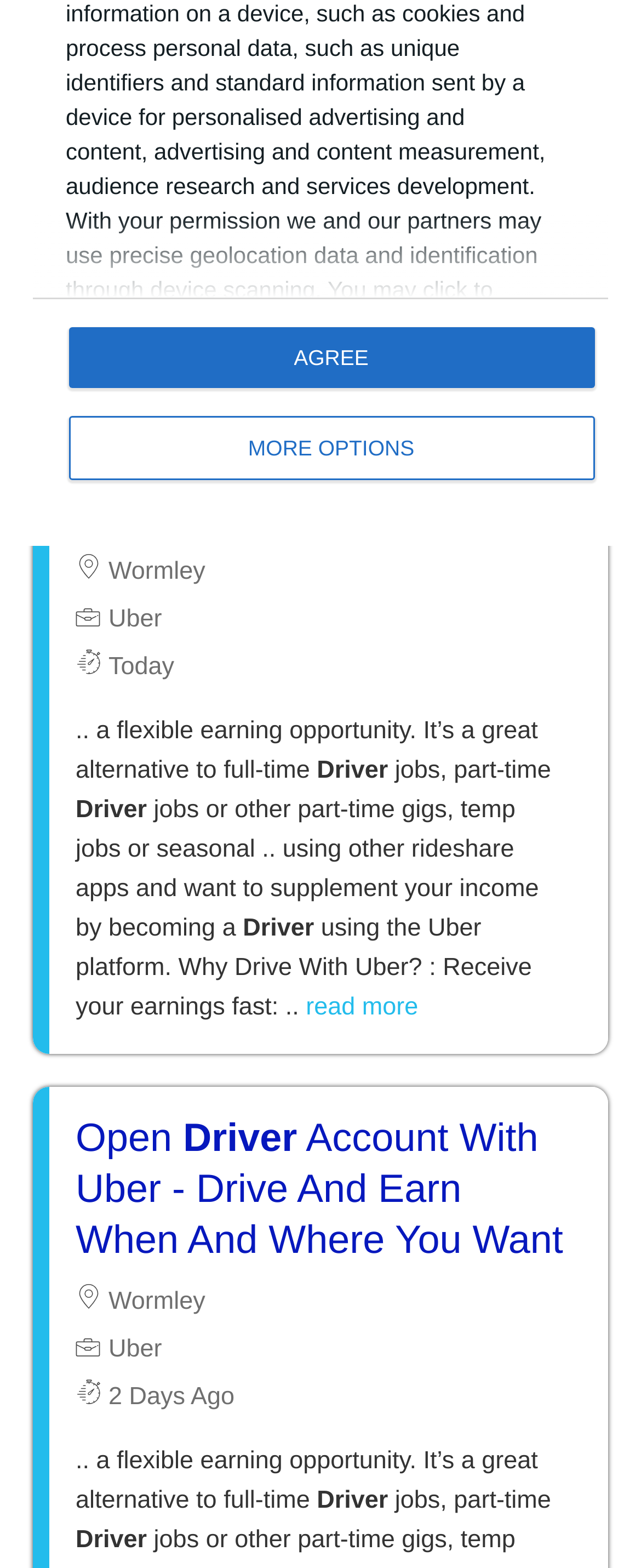Identify the bounding box coordinates for the UI element described as: "alt="Gandhi-01"". The coordinates should be provided as four floats between 0 and 1: [left, top, right, bottom].

None